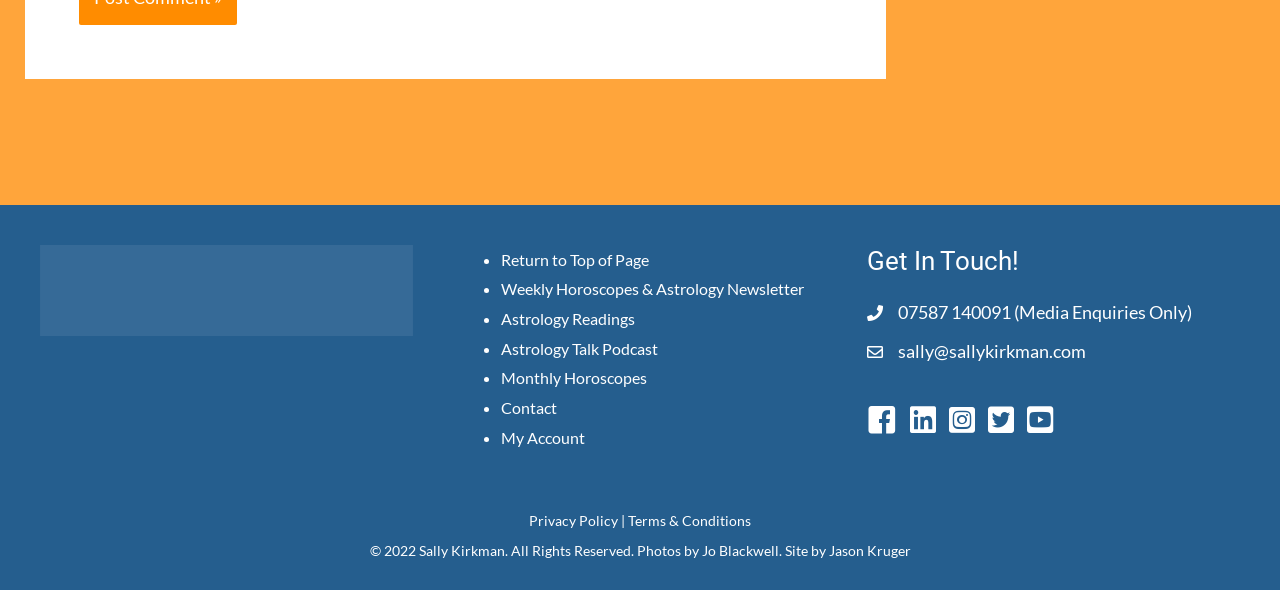What is the phone number for media enquiries?
Please use the image to provide a one-word or short phrase answer.

07587 140091